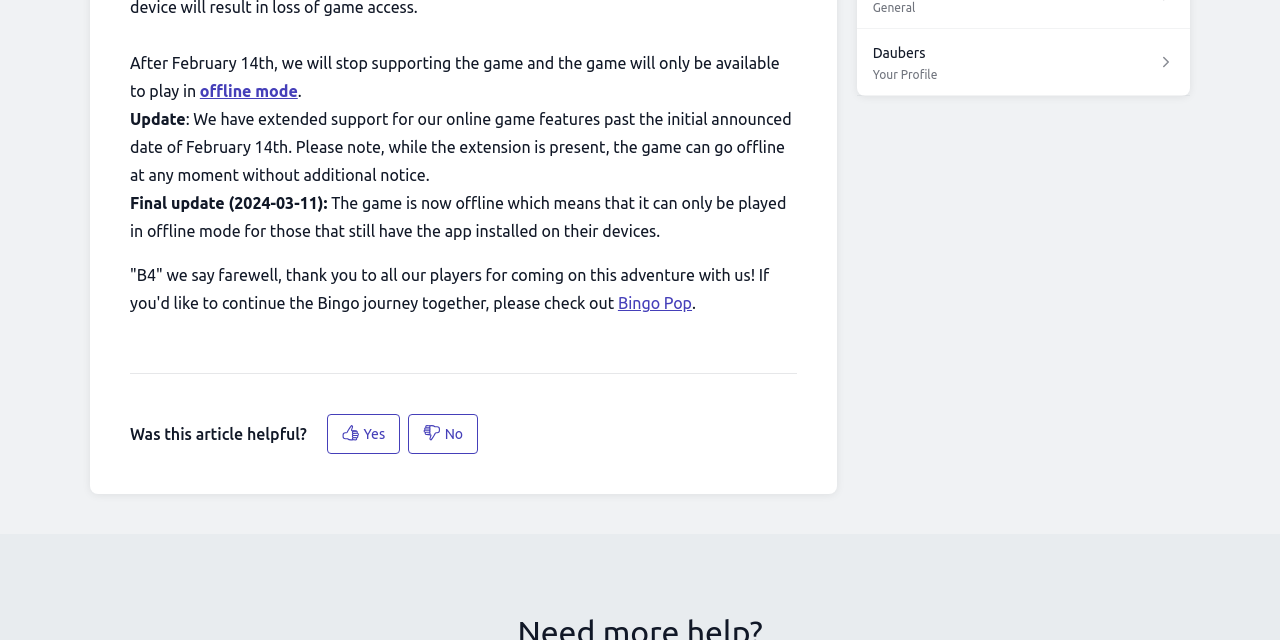Give the bounding box coordinates for this UI element: "offline mode". The coordinates should be four float numbers between 0 and 1, arranged as [left, top, right, bottom].

[0.156, 0.12, 0.233, 0.164]